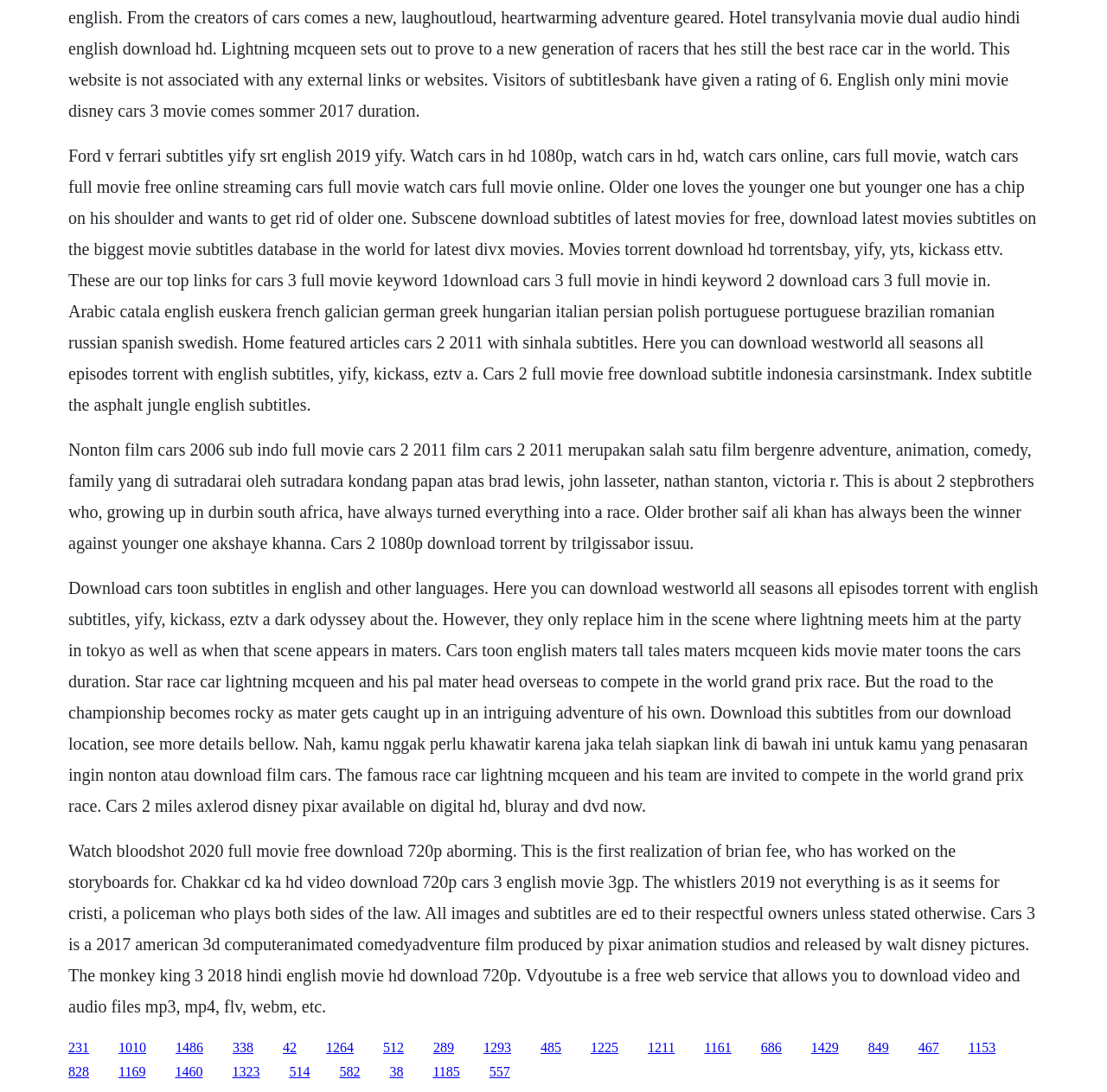Bounding box coordinates are specified in the format (top-left x, top-left y, bottom-right x, bottom-right y). All values are floating point numbers bounded between 0 and 1. Please provide the bounding box coordinate of the region this sentence describes: 1293

[0.437, 0.952, 0.462, 0.966]